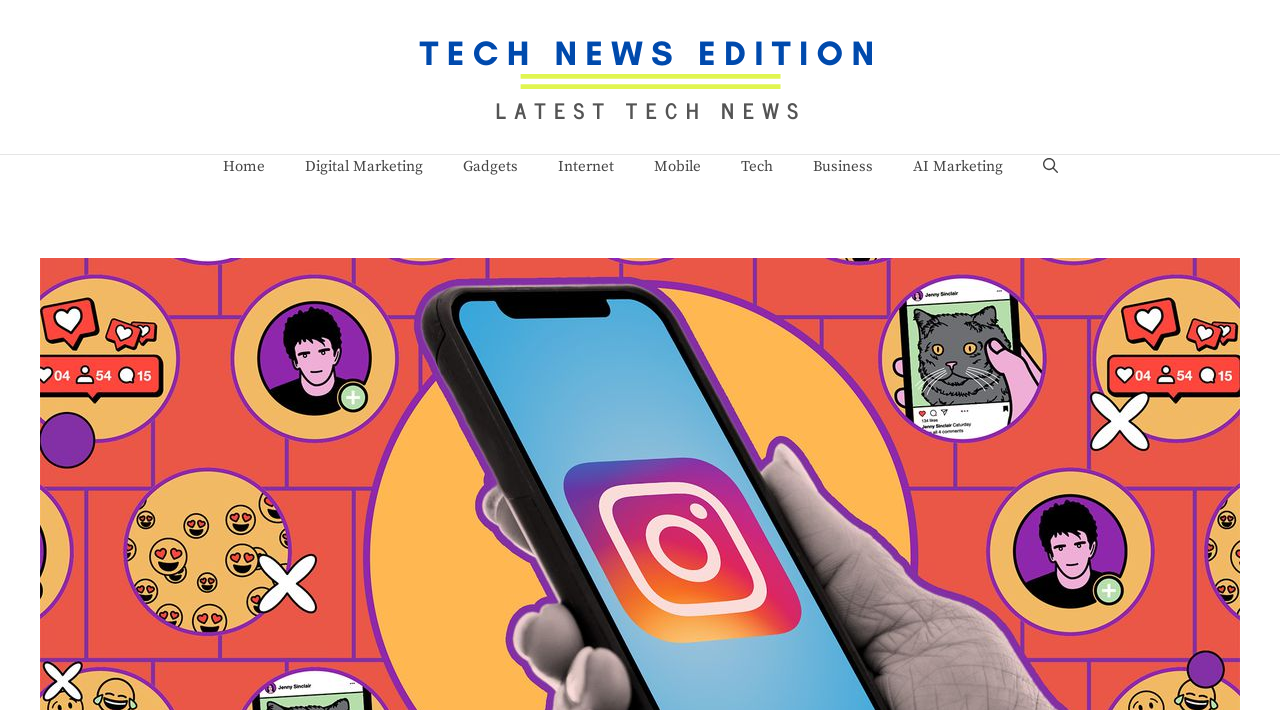From the details in the image, provide a thorough response to the question: What is the category of 'Gadgets'?

By analyzing the navigation menu, we can see that 'Gadgets' is a link under the 'Tech' category, which is indicated by its position among other links like 'Digital Marketing', 'Internet', 'Mobile', and 'Business'.